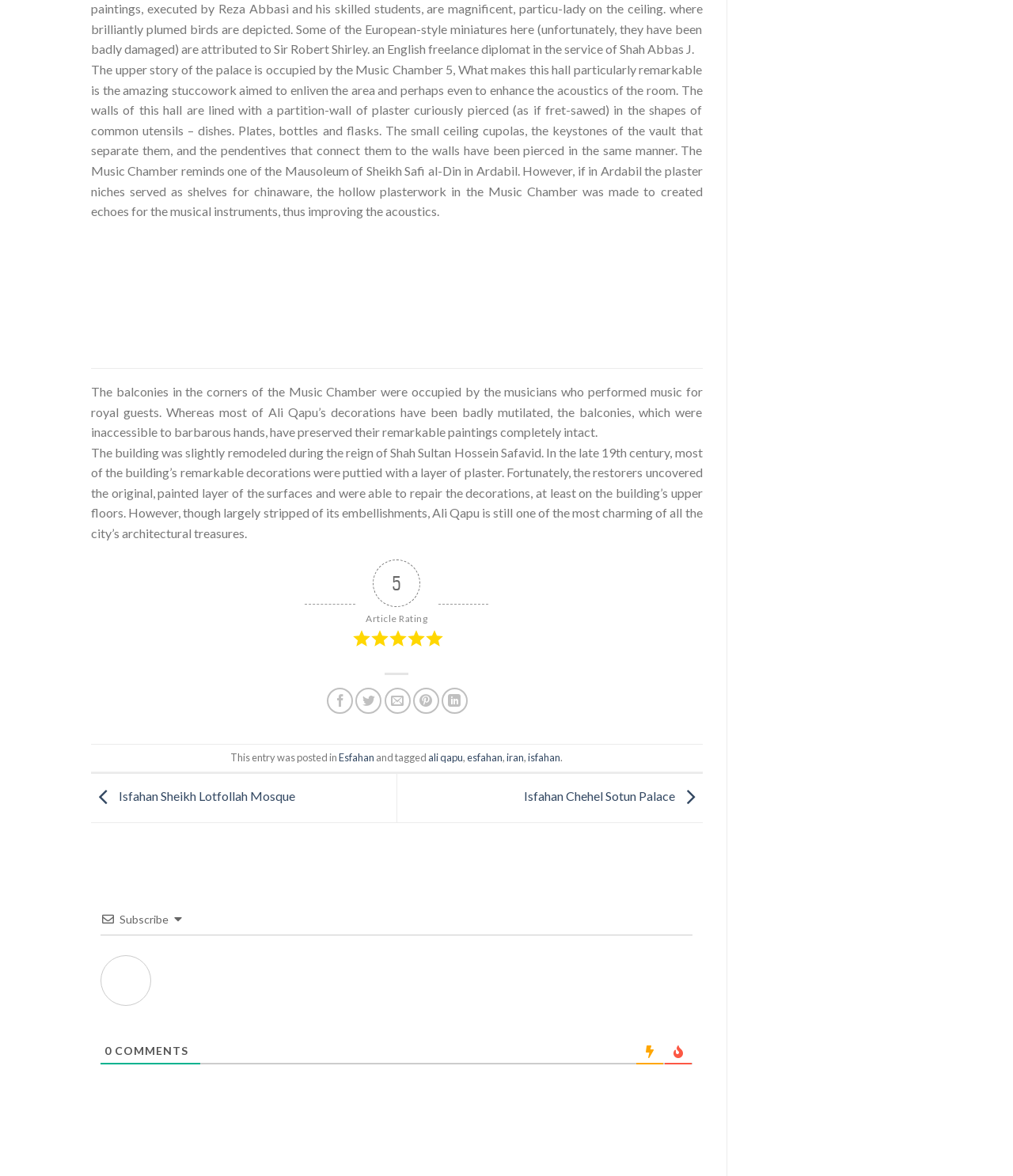Using the element description ali qapu, predict the bounding box coordinates for the UI element. Provide the coordinates in (top-left x, top-left y, bottom-right x, bottom-right y) format with values ranging from 0 to 1.

[0.423, 0.639, 0.457, 0.649]